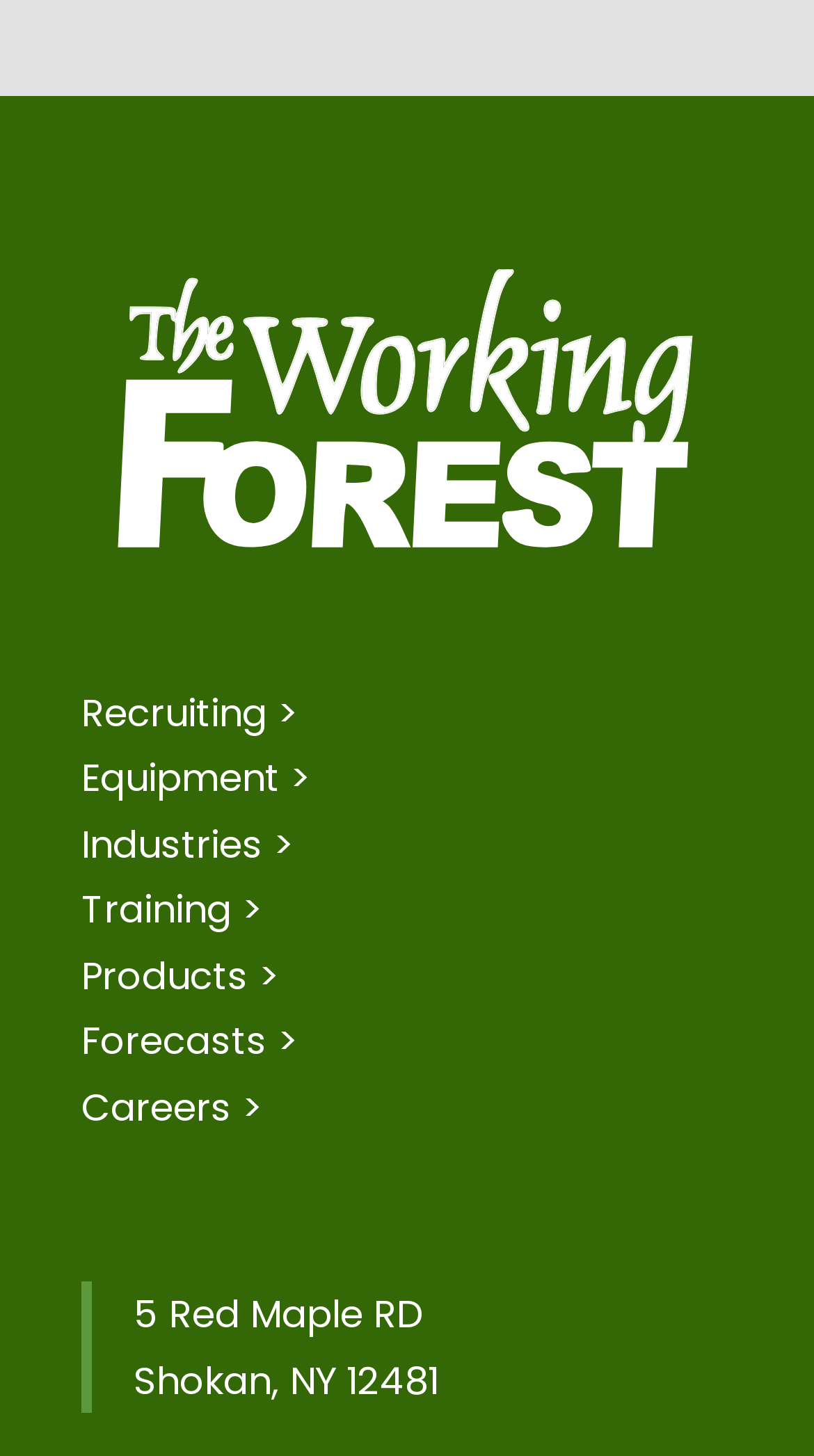Provide a brief response using a word or short phrase to this question:
What is the vertical position of the 'Careers >' link?

Below the middle